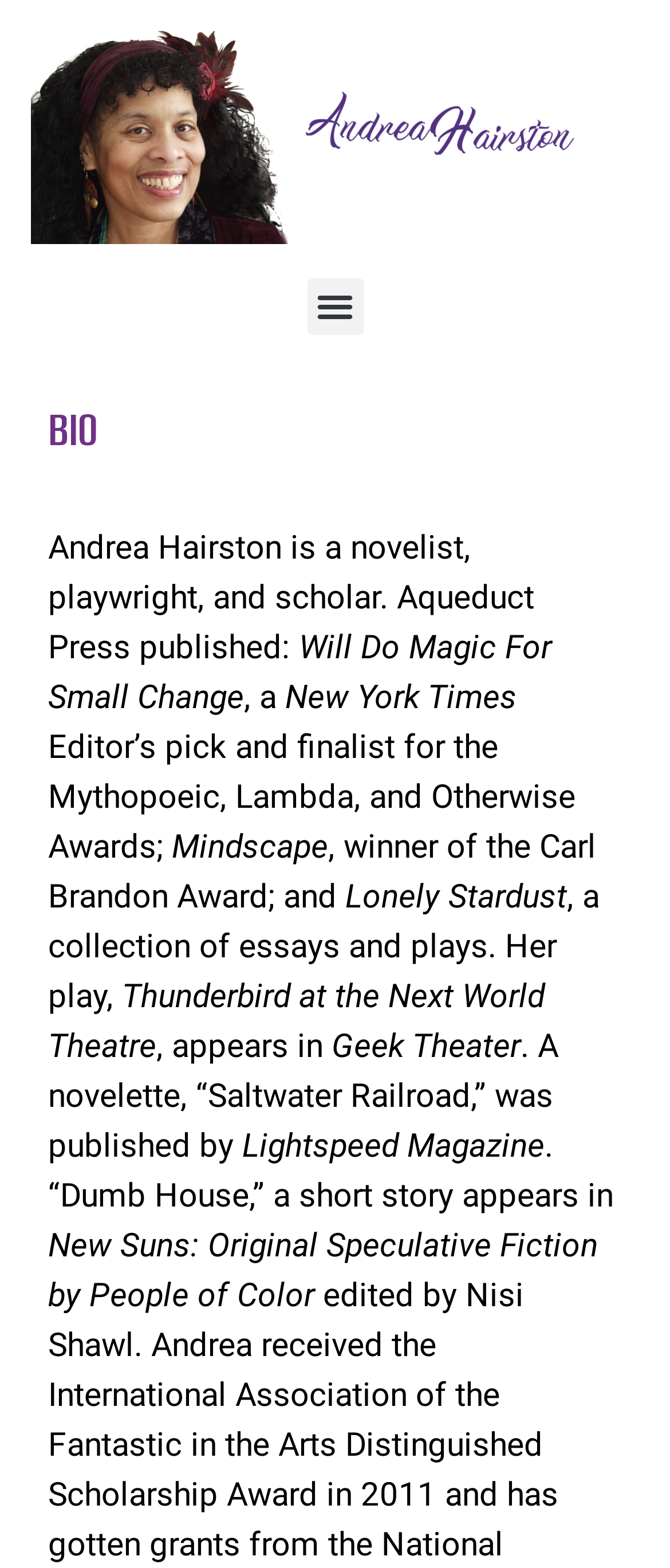Explain the features and main sections of the webpage comprehensively.

The webpage is about the biography of Andrea Hairston, a novelist, playwright, and scholar. At the top right corner, there is a button labeled "Menu Toggle". Below it, a large heading "BIO" is centered on the page. 

The main content of the biography is divided into paragraphs of text. The first paragraph starts with "Andrea Hairston is a novelist, playwright, and scholar. Aqueduct Press published:" and continues with the title of her book "Will Do Magic For Small Change", which is followed by a description of the book's accolades, including being a "New York Times Editor's pick and finalist for the Mythopoeic, Lambda, and Otherwise Awards". 

The next paragraph mentions another book, "Mindscape", which is a winner of the Carl Brandon Award, and then lists "Lonely Stardust", a collection of essays and plays. The following paragraph describes her play, "Thunderbird at the Next World Theatre", which appears in "Geek Theater". 

The final paragraph mentions a novelette, "Saltwater Railroad", published by "Lightspeed Magazine", and a short story, "Dumb House", which appears in "New Suns: Original Speculative Fiction by People of Color".